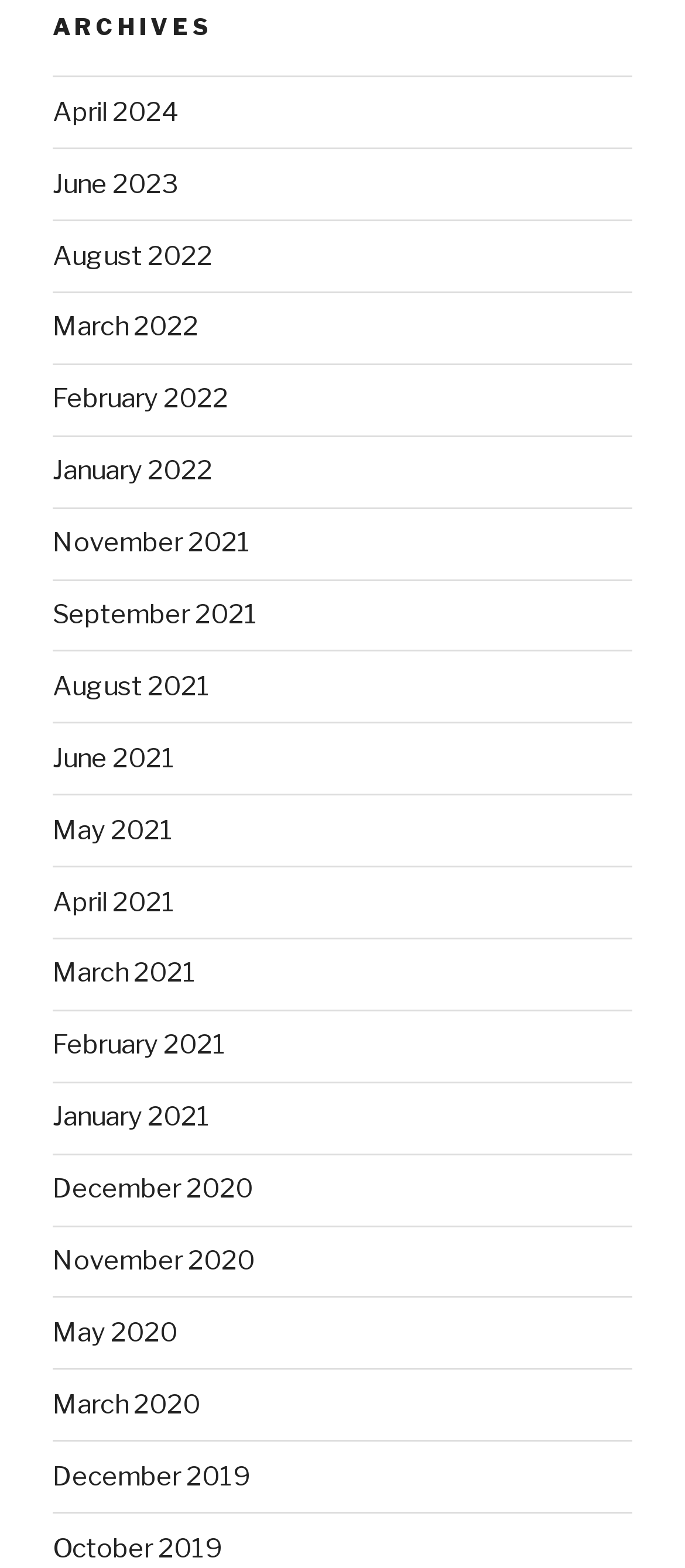Identify the bounding box coordinates of the section that should be clicked to achieve the task described: "browse August 2022 archives".

[0.077, 0.153, 0.31, 0.173]